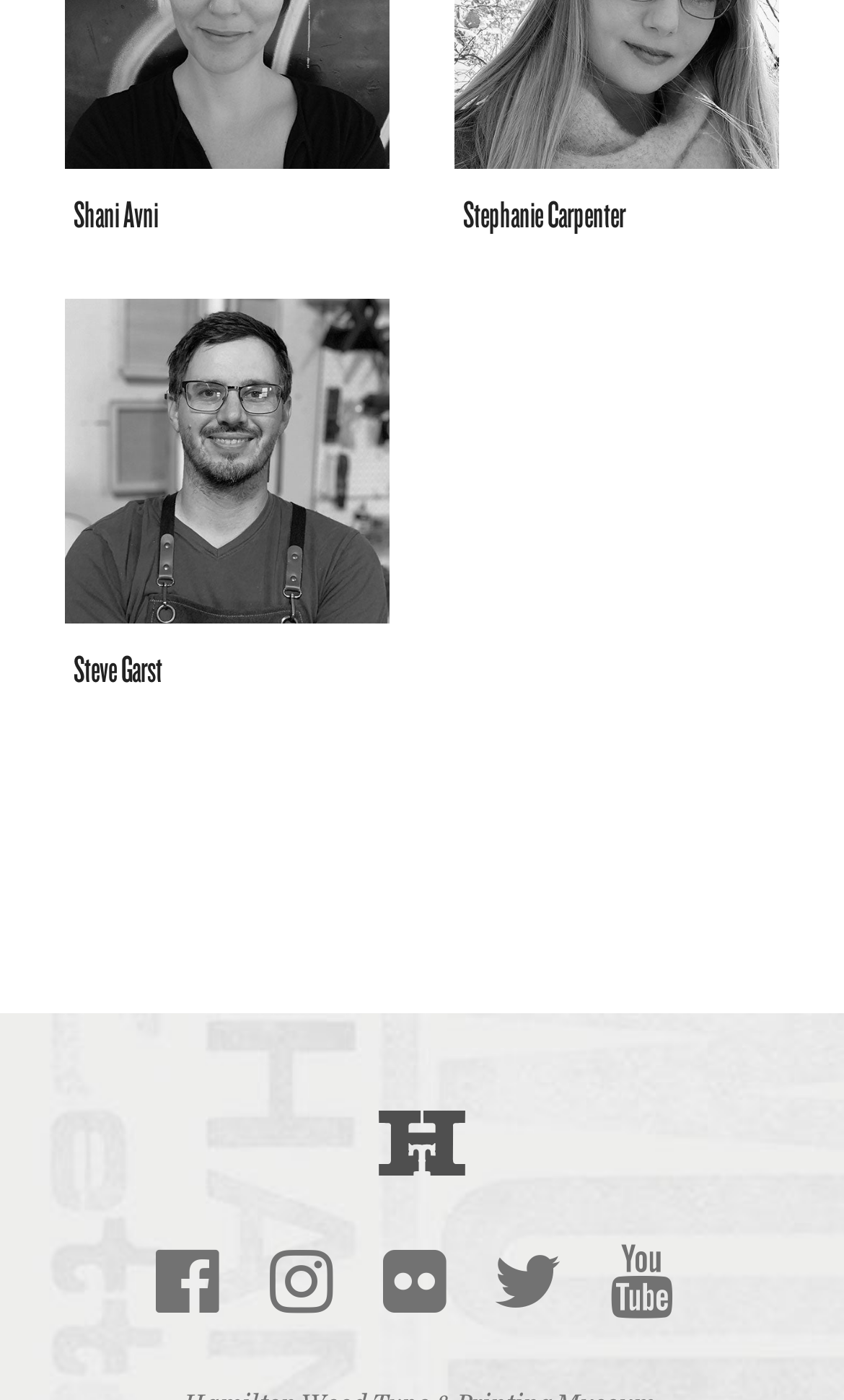Using the element description: "Steve Garst Welcome Wagon", determine the bounding box coordinates for the specified UI element. The coordinates should be four float numbers between 0 and 1, [left, top, right, bottom].

[0.077, 0.213, 0.462, 0.519]